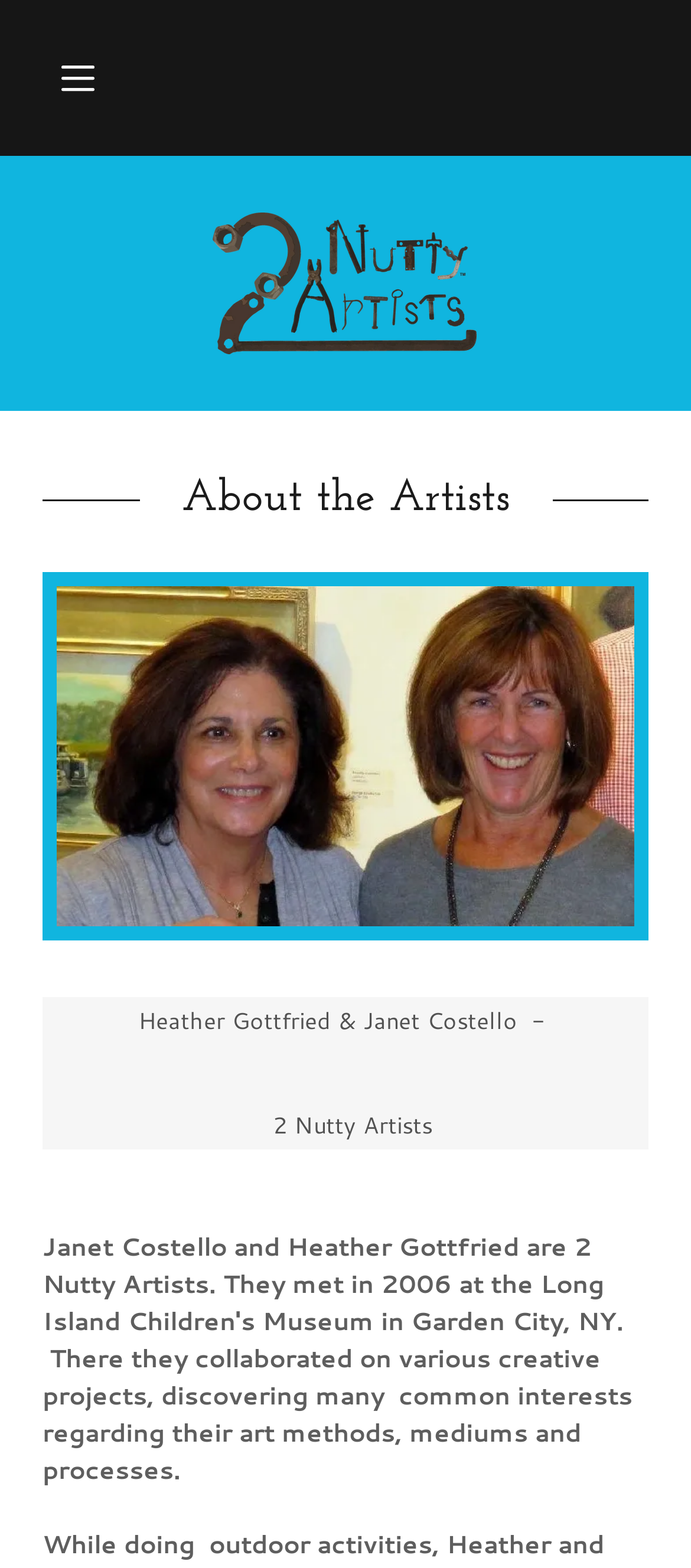Please determine the heading text of this webpage.

About the Artists